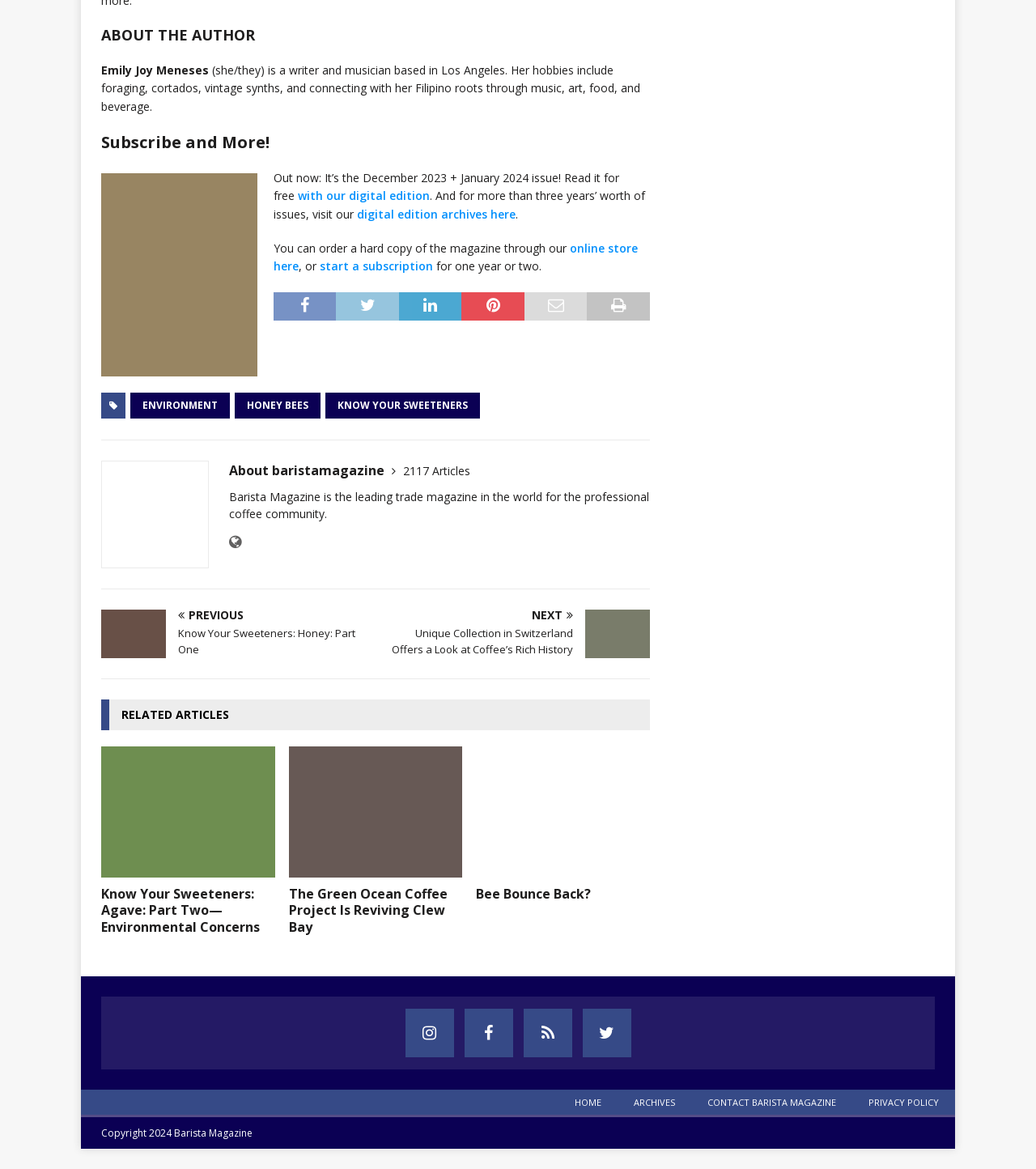Please locate the bounding box coordinates of the element that should be clicked to complete the given instruction: "Read about the environment".

[0.126, 0.336, 0.222, 0.358]